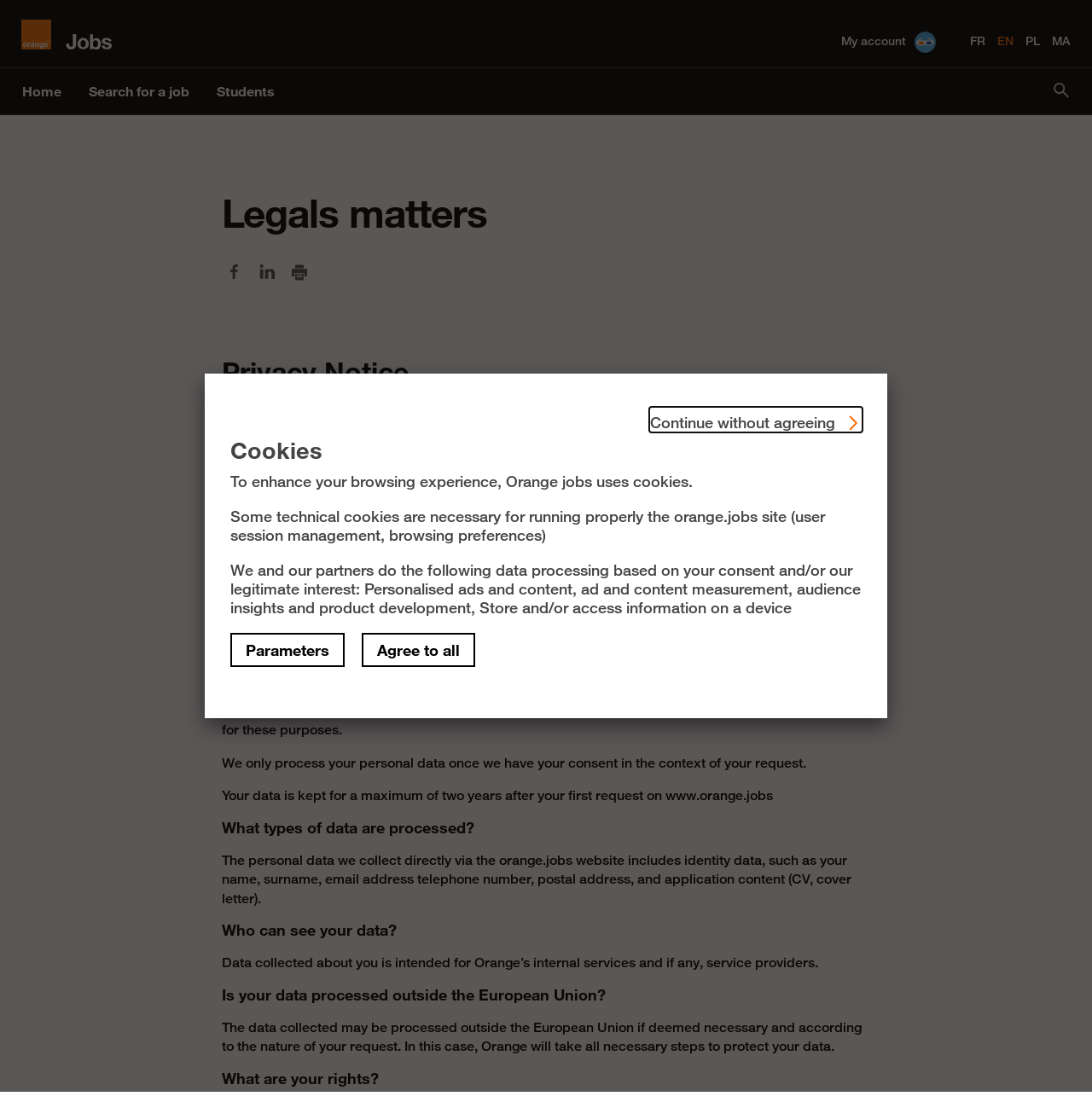Respond to the question below with a single word or phrase:
What is the purpose of Orange's Privacy Notice?

Protecting personal data